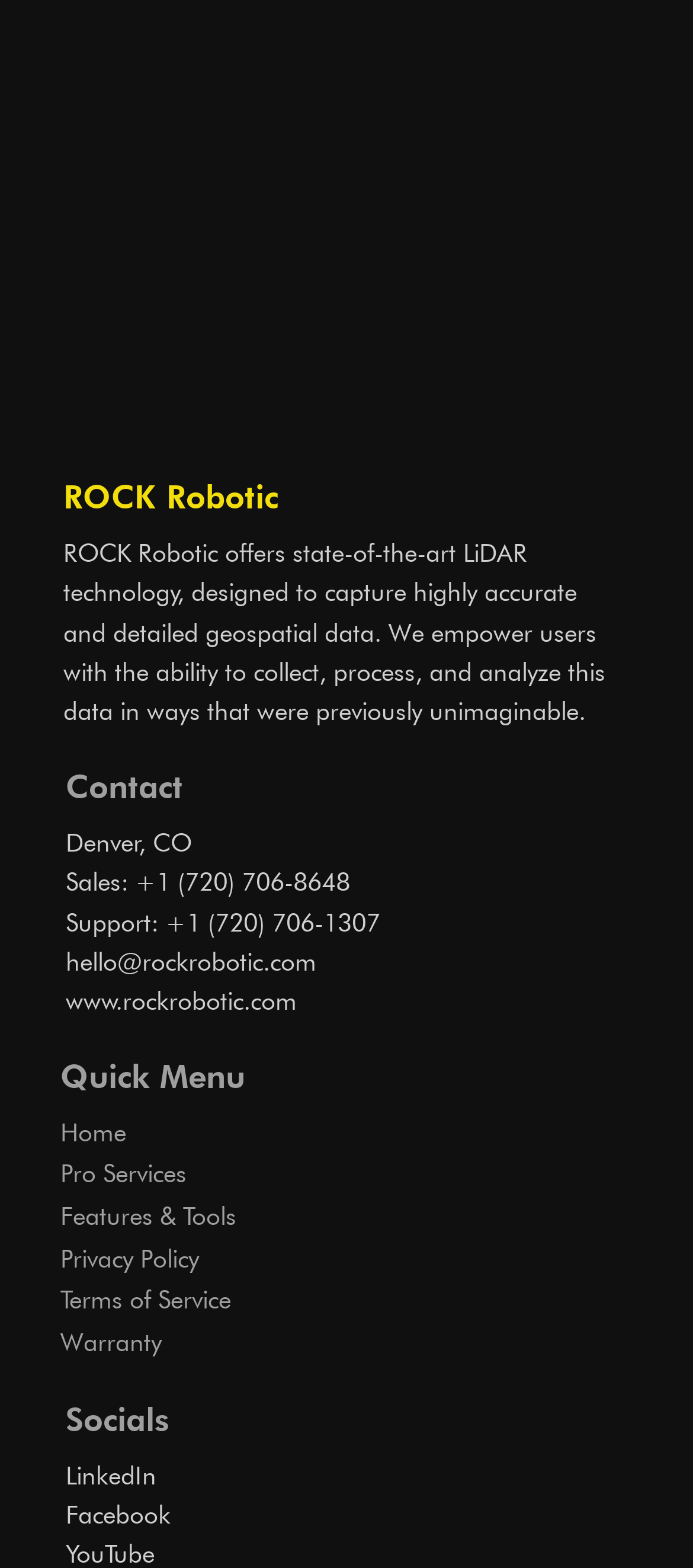Please find the bounding box coordinates of the element that must be clicked to perform the given instruction: "Visit LinkedIn". The coordinates should be four float numbers from 0 to 1, i.e., [left, top, right, bottom].

[0.095, 0.931, 0.226, 0.95]